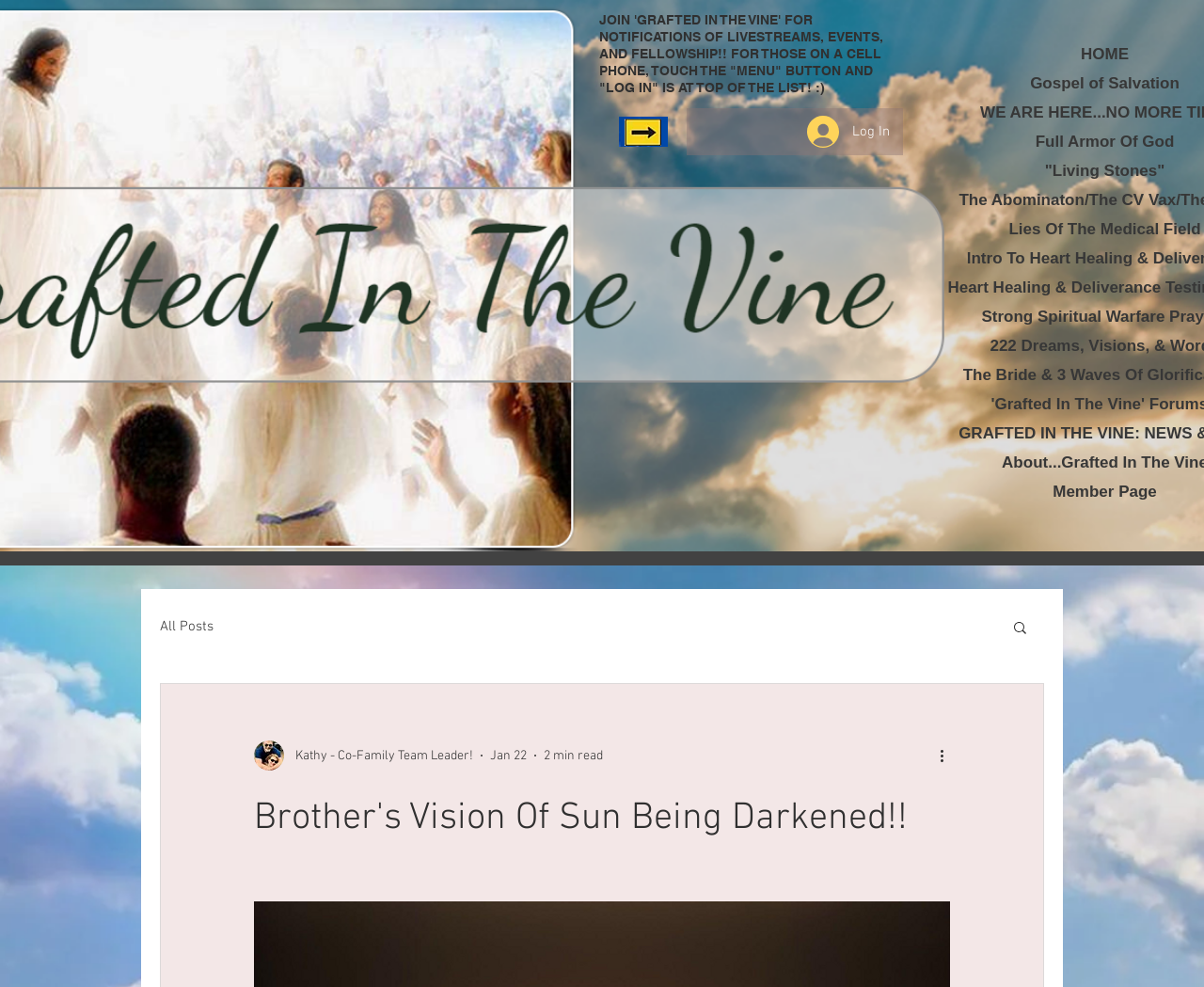Answer the following query concisely with a single word or phrase:
What is the name of the blog section?

All Posts